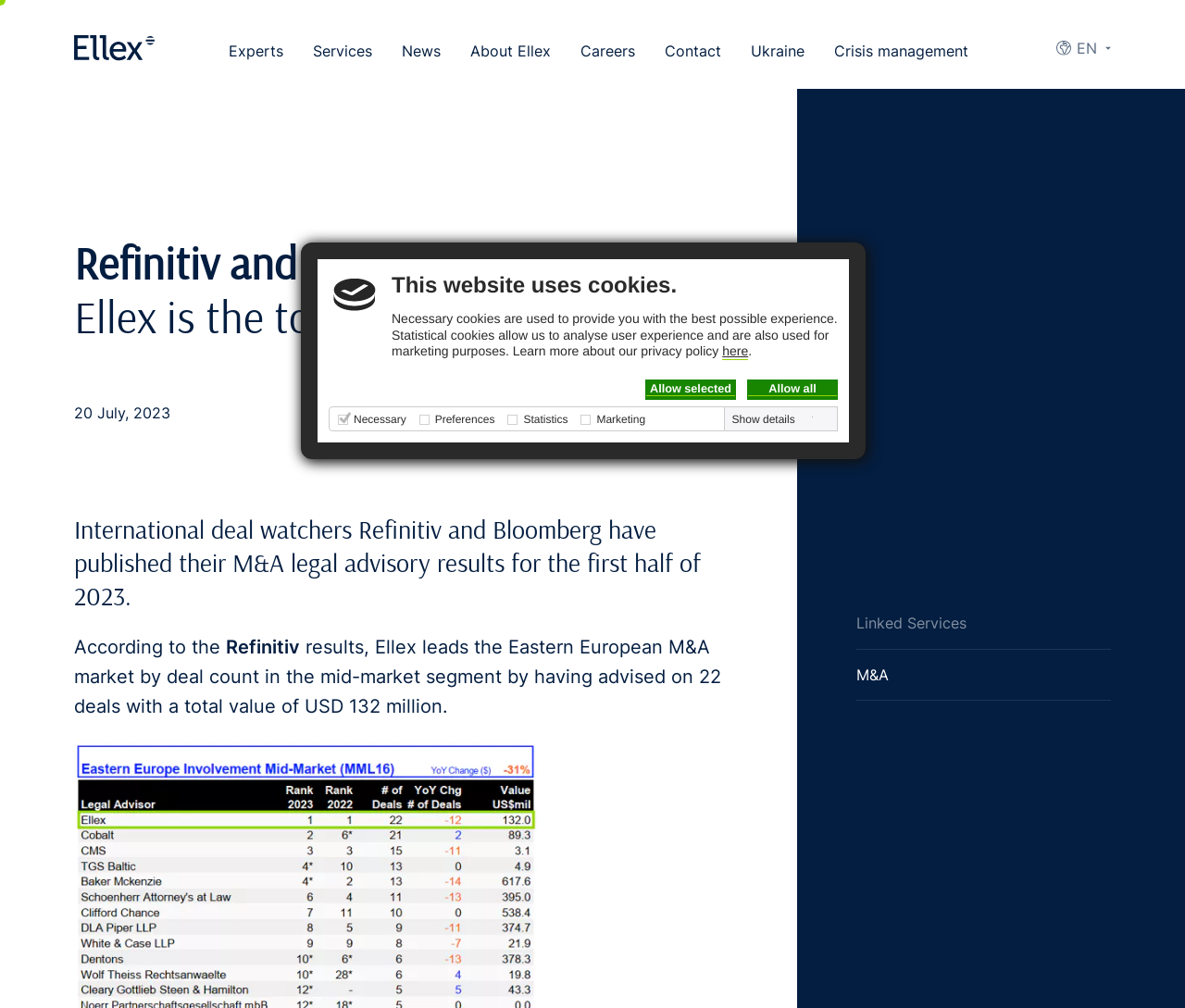Give a full account of the webpage's elements and their arrangement.

The webpage is about Ellex, a law firm, and its achievement in the M&A market. At the top left corner, there is a logo of Ellex, and next to it, there is a language selection menu with options for English, Estonian, Latvian, Lithuanian, and Russian. Below the language menu, there is a navigation bar with links to different sections of the website, including Experts, Services, News, About Ellex, Careers, Contact, and Ukraine.

On the right side of the navigation bar, there is a button for Crisis Management. Below the navigation bar, there is a heading that reads "Refinitiv and Bloomberg H1 2023: Ellex is the top M&A legal adviser". Next to the heading, there is a timestamp showing the date "20 July, 2023".

The main content of the webpage is a news article that announces Ellex's achievement in the M&A market. The article states that according to Refinitiv and Bloomberg's results, Ellex leads the Eastern European M&A market by deal count in the mid-market segment, having advised on 22 deals with a total value of USD 132 million.

At the bottom of the webpage, there is a figure that takes up about a quarter of the screen. Above the figure, there is a heading that reads "Linked Services" and a link to "M&A". 

On the top right corner of the webpage, there is a cookie notification dialog with a logo, a heading, and some text explaining the use of cookies on the website. The dialog also has links to learn more about the privacy policy and to allow or deny the use of cookies.